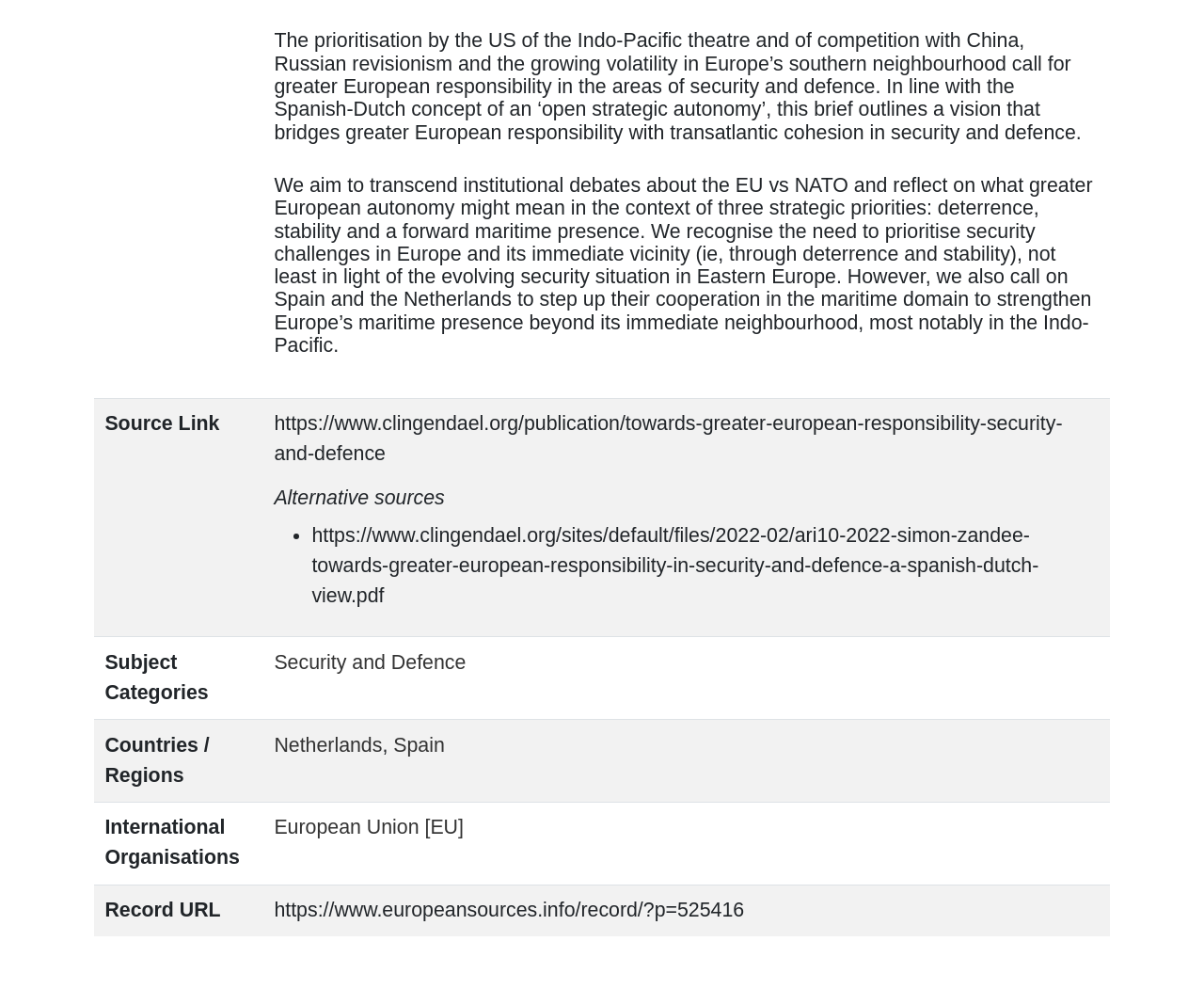Please specify the bounding box coordinates in the format (top-left x, top-left y, bottom-right x, bottom-right y), with values ranging from 0 to 1. Identify the bounding box for the UI component described as follows: Spain

[0.327, 0.73, 0.369, 0.752]